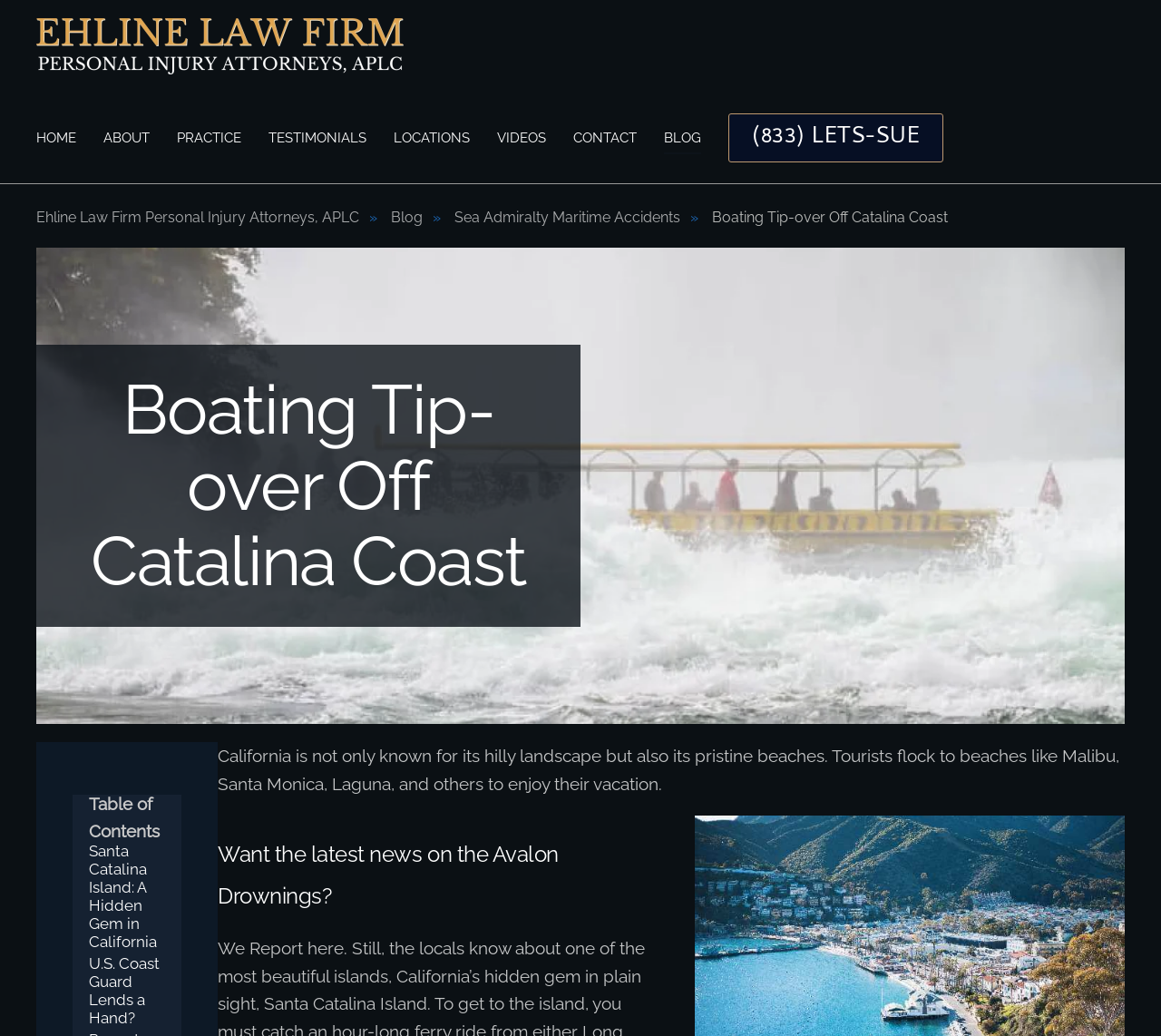Specify the bounding box coordinates of the element's region that should be clicked to achieve the following instruction: "Call the phone number (833) LETS-SUE". The bounding box coordinates consist of four float numbers between 0 and 1, in the format [left, top, right, bottom].

[0.627, 0.109, 0.813, 0.157]